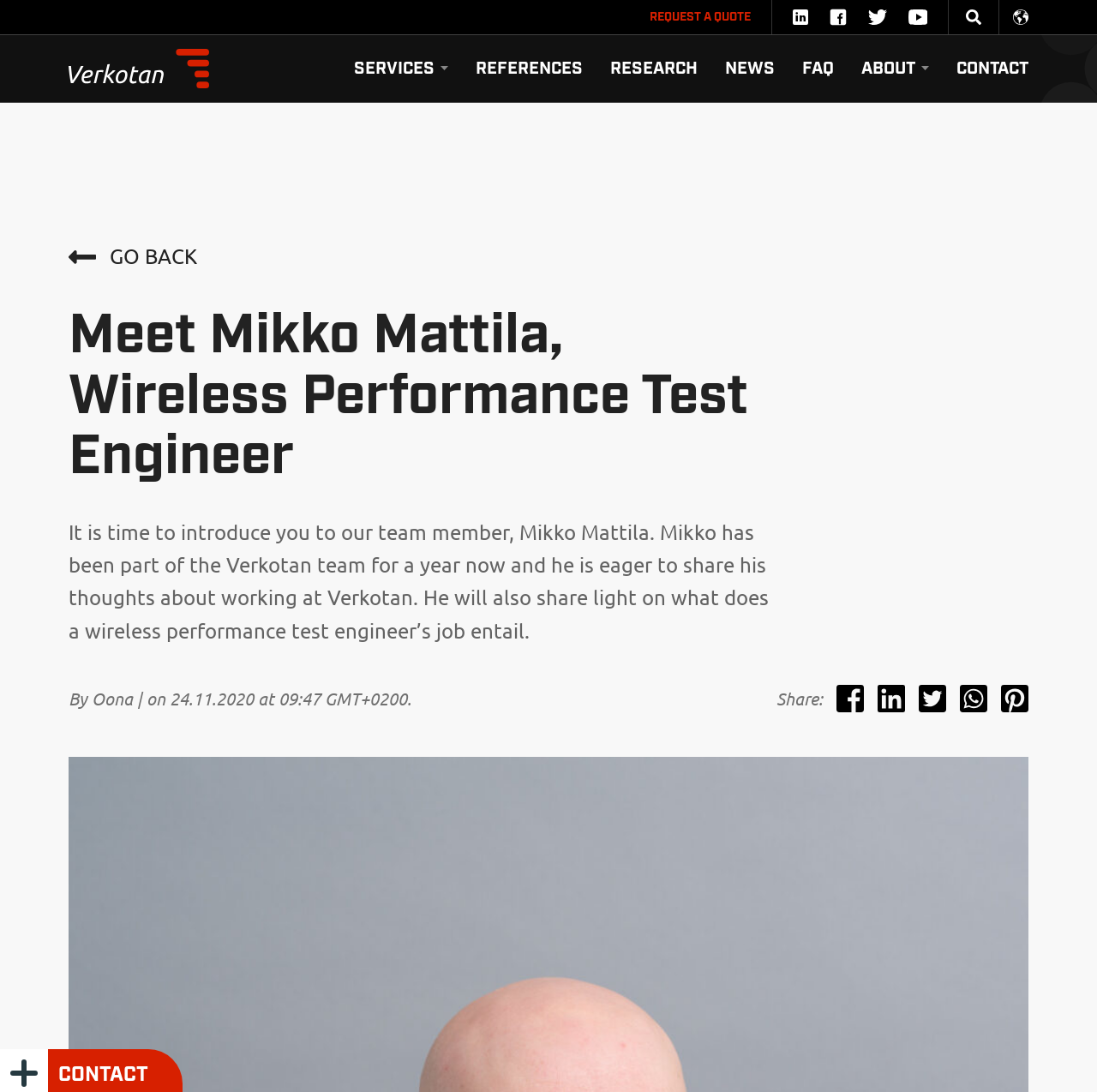Answer with a single word or phrase: 
What is the purpose of the 'Open chat' button?

Chat with us!